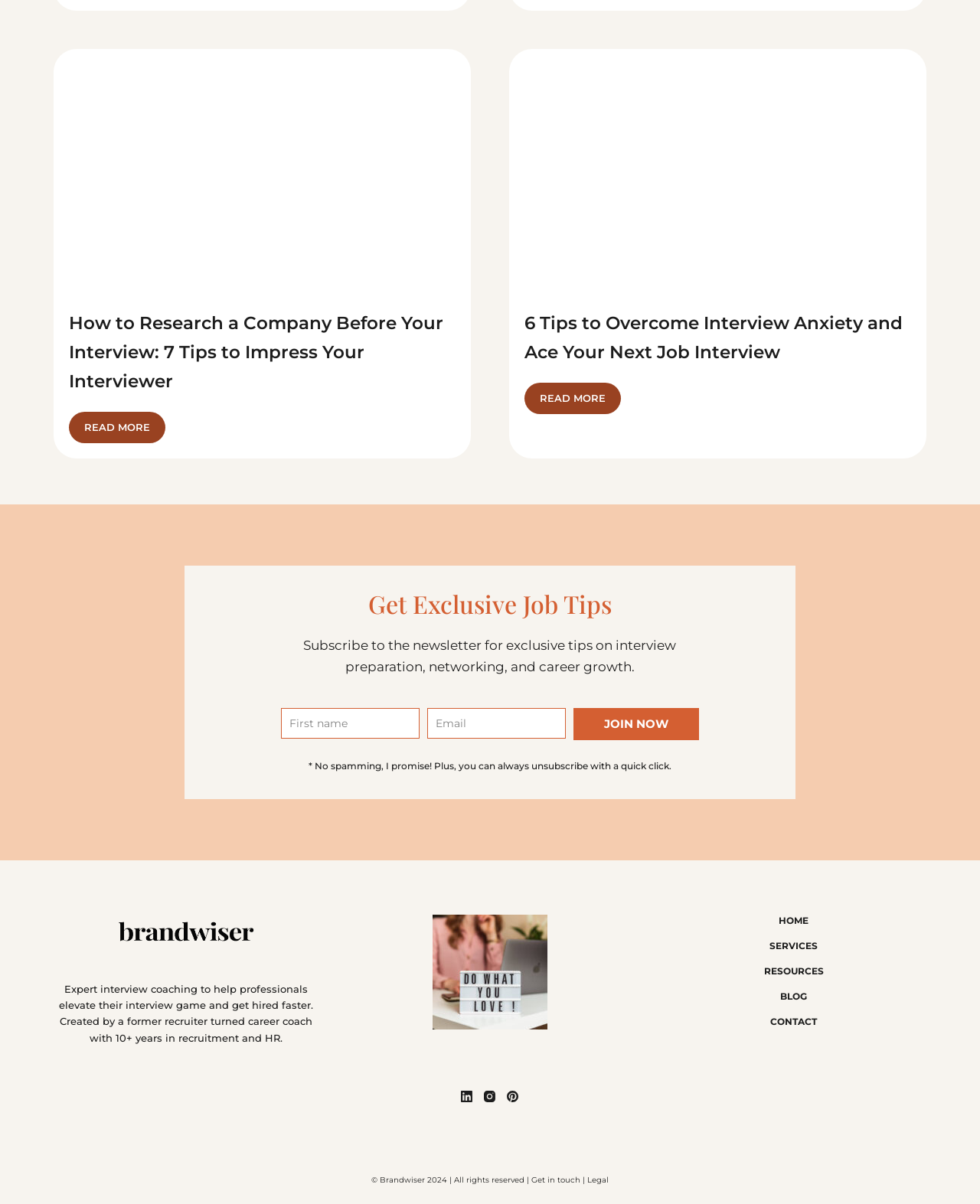Give a concise answer using only one word or phrase for this question:
What is the topic of the first article?

Research company before interview